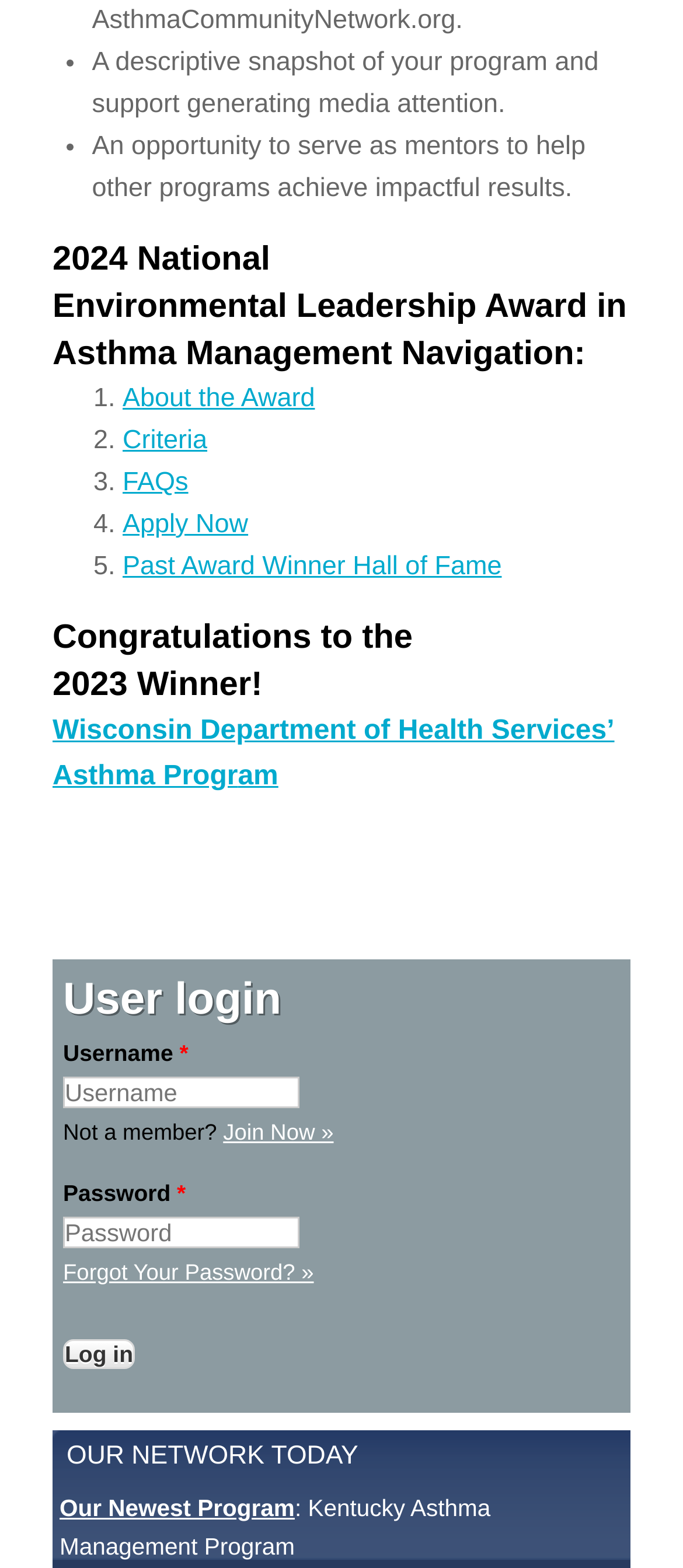Please identify the bounding box coordinates of the element that needs to be clicked to perform the following instruction: "Read privacy policy".

None